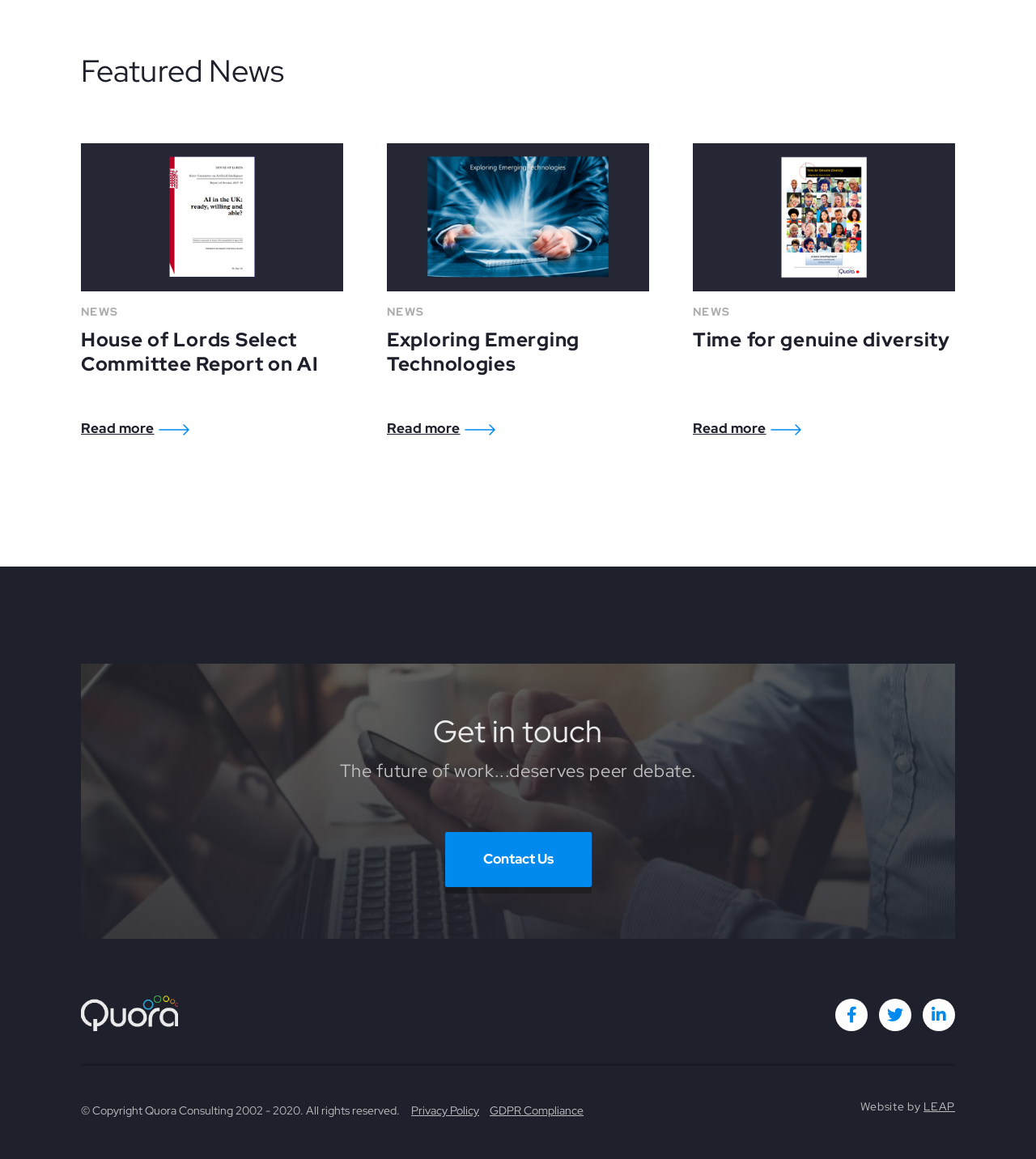Based on the element description: "LEAP", identify the UI element and provide its bounding box coordinates. Use four float numbers between 0 and 1, [left, top, right, bottom].

[0.892, 0.949, 0.922, 0.961]